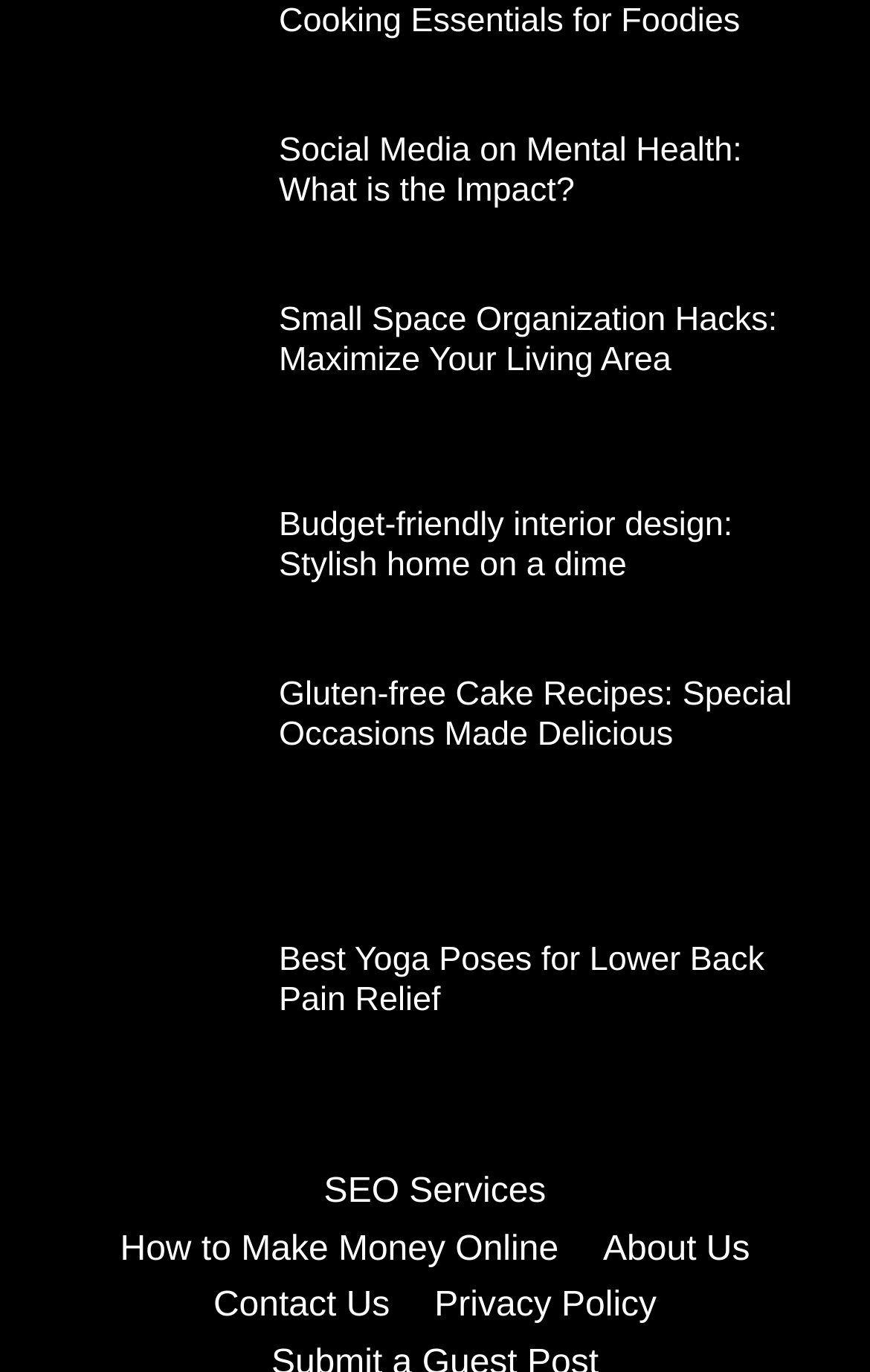Pinpoint the bounding box coordinates of the element to be clicked to execute the instruction: "Explore gluten-free cake recipes".

[0.051, 0.492, 0.282, 0.659]